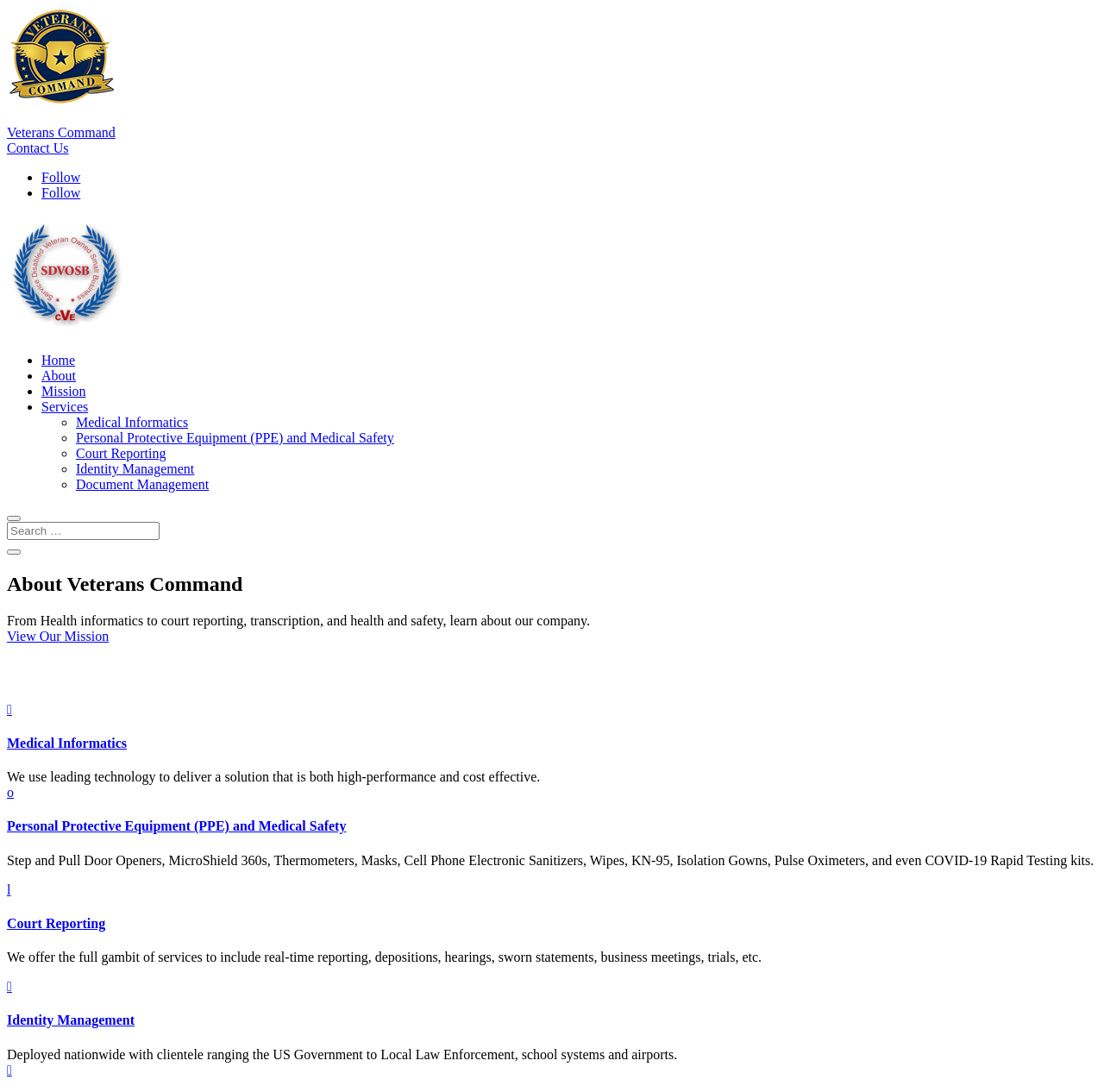What is the company name?
Please answer the question with a single word or phrase, referencing the image.

Veterans Command